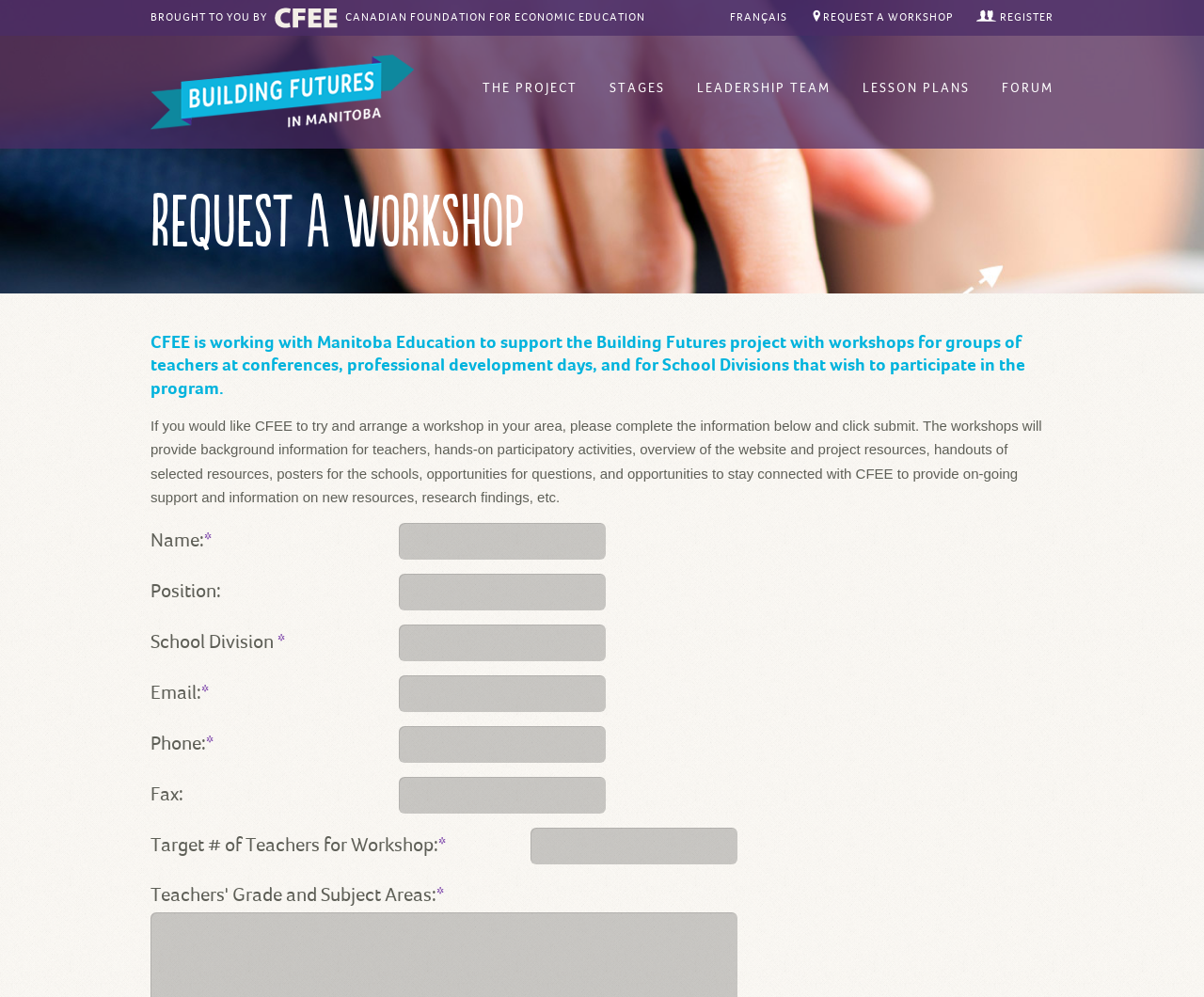What information is required to request a workshop?
Answer the question with a single word or phrase by looking at the picture.

Name, Position, School Division, Email, Phone, Fax, Target # of Teachers